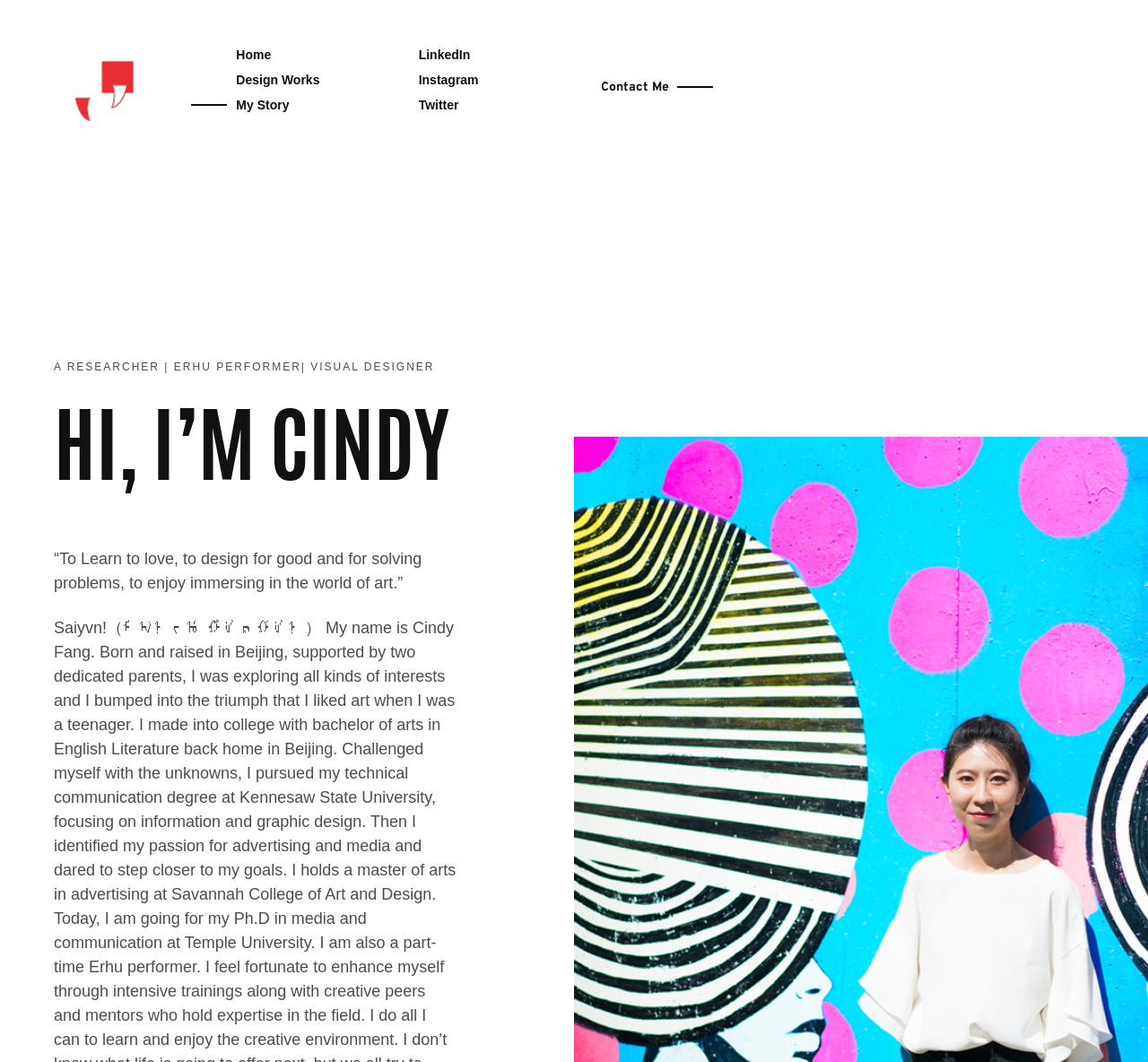What is the purpose of the 'Journal' link?
Please answer the question with a detailed response using the information from the screenshot.

I found a link element with the text 'Journal', but I couldn't determine the specific purpose of this link based on the webpage content. It might lead to a blog or a collection of writings by Cindy Fang, but I couldn't infer the exact purpose without further context.